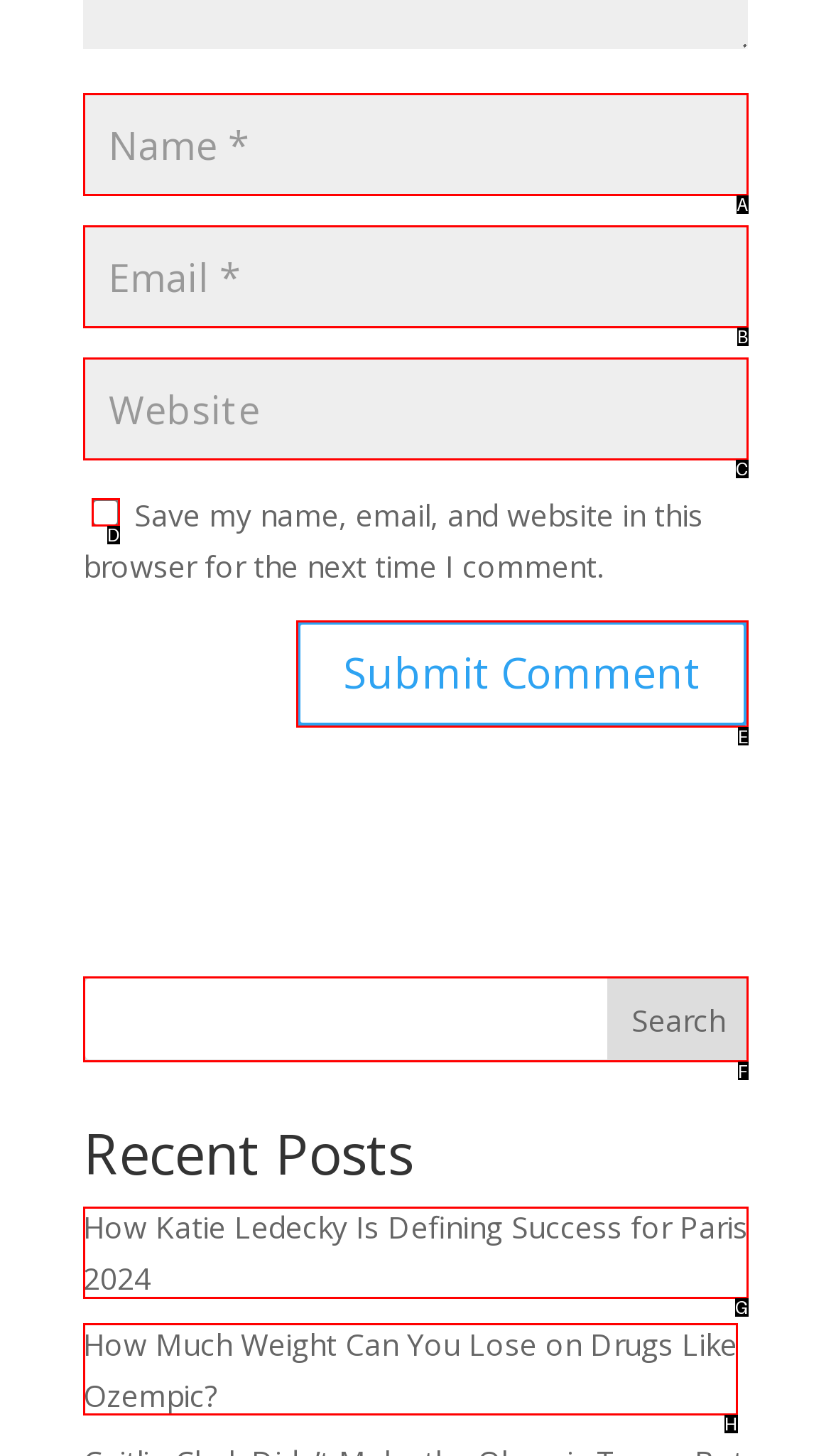Choose the UI element that best aligns with the description: input value="Email *" aria-describedby="email-notes" name="email"
Respond with the letter of the chosen option directly.

B